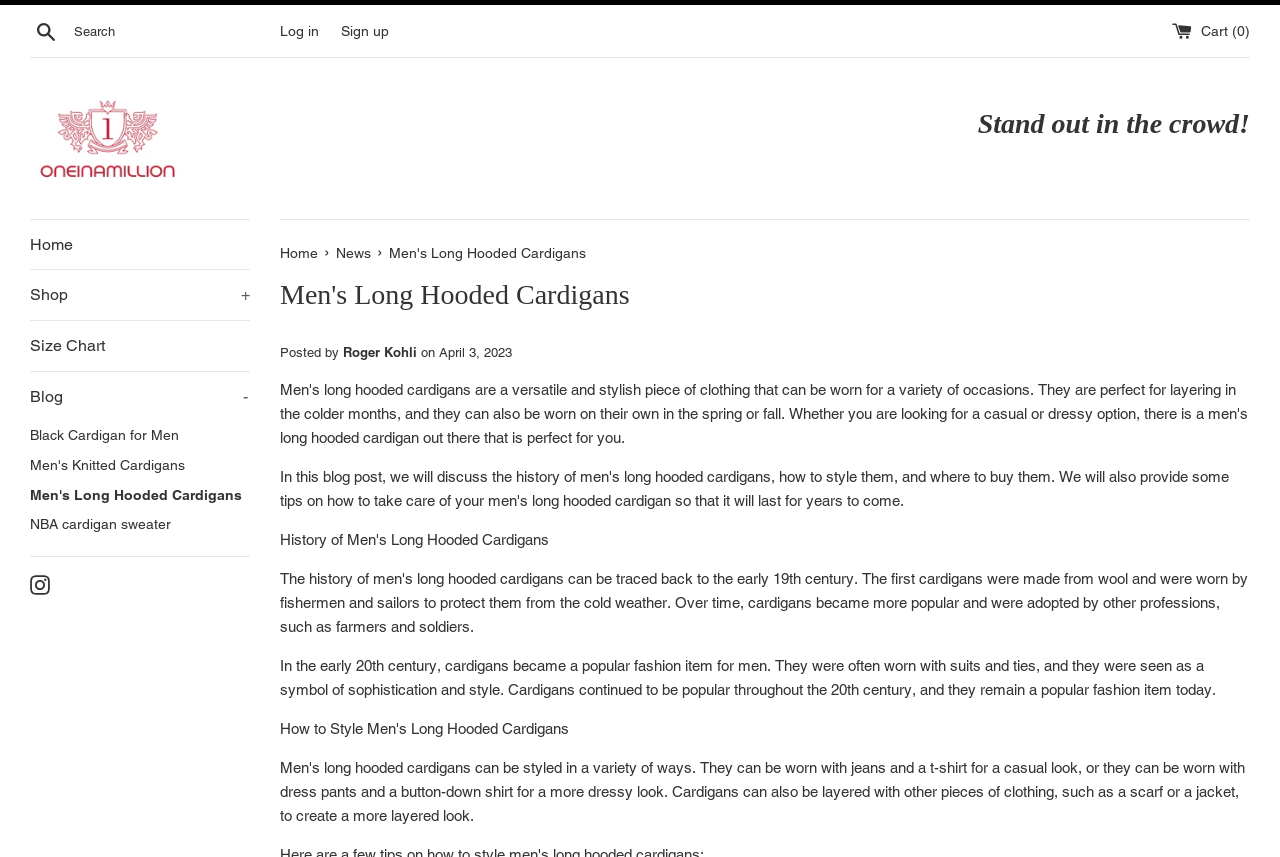Answer with a single word or phrase: 
What is the name of the author who posted the content?

Roger Kohli